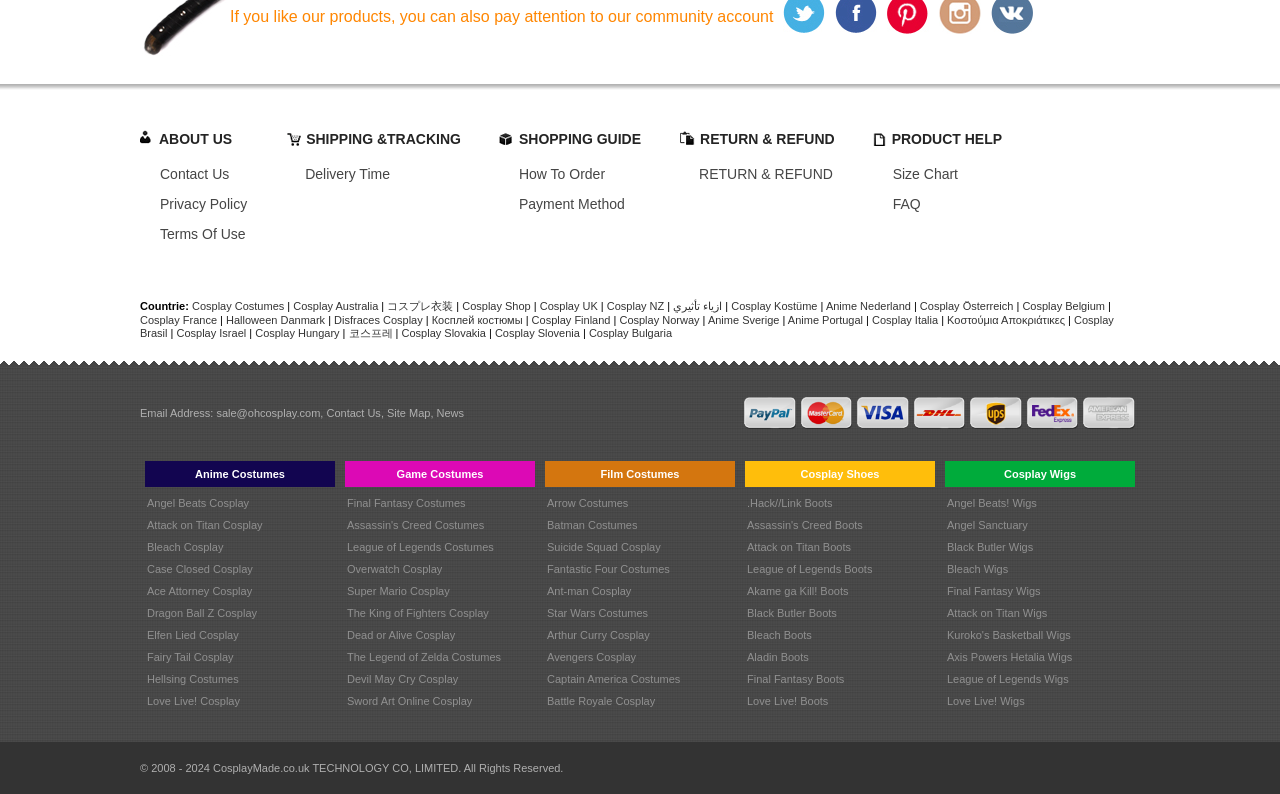Refer to the image and provide an in-depth answer to the question:
Is there a community account?

The website mentions 'our community account' in a static text element, suggesting that there is a community account associated with the website.